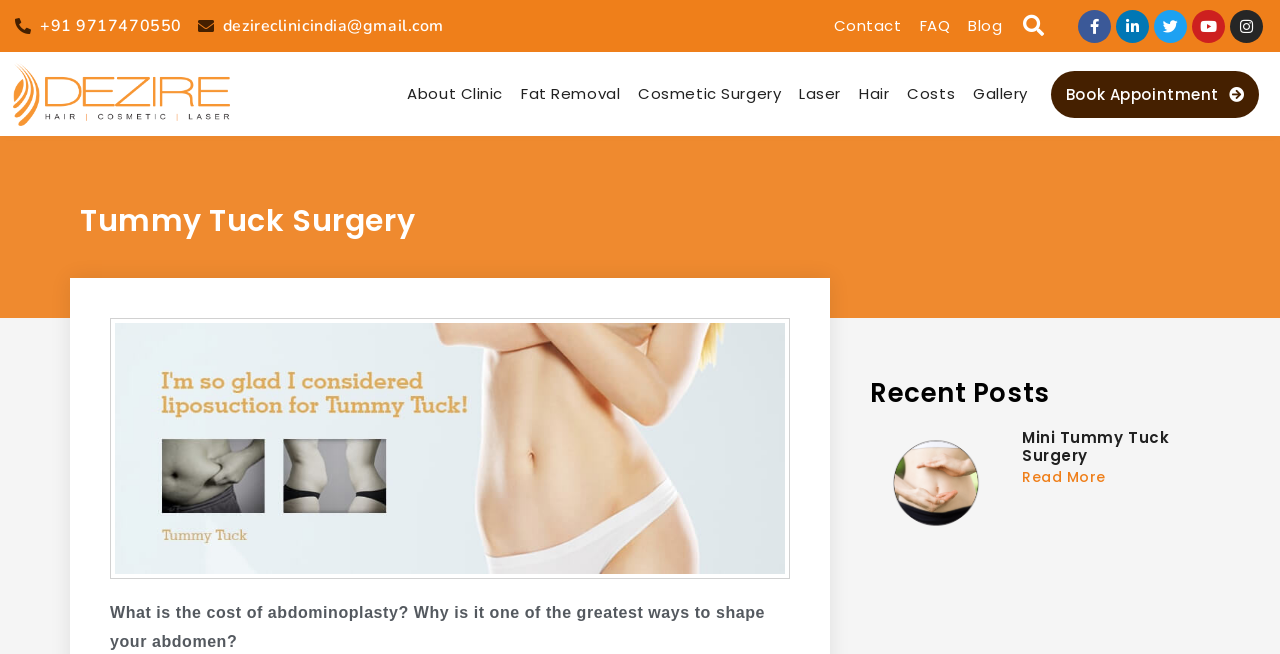What type of surgery is the webpage primarily about?
Please provide a comprehensive answer based on the contents of the image.

I found the answer by looking at the main heading of the webpage, which is 'Tummy Tuck Surgery'. This suggests that the webpage is primarily about this type of surgery.